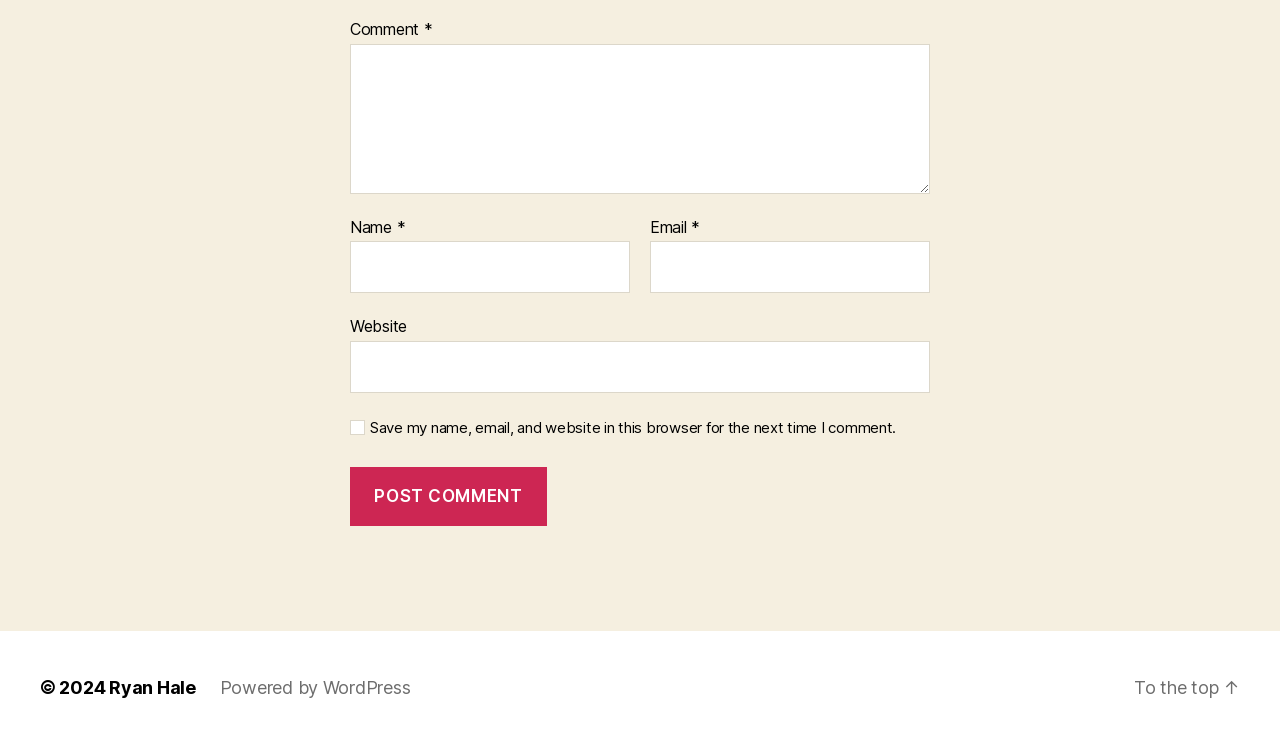What is the label of the button below the textboxes?
Based on the image, respond with a single word or phrase.

Post Comment